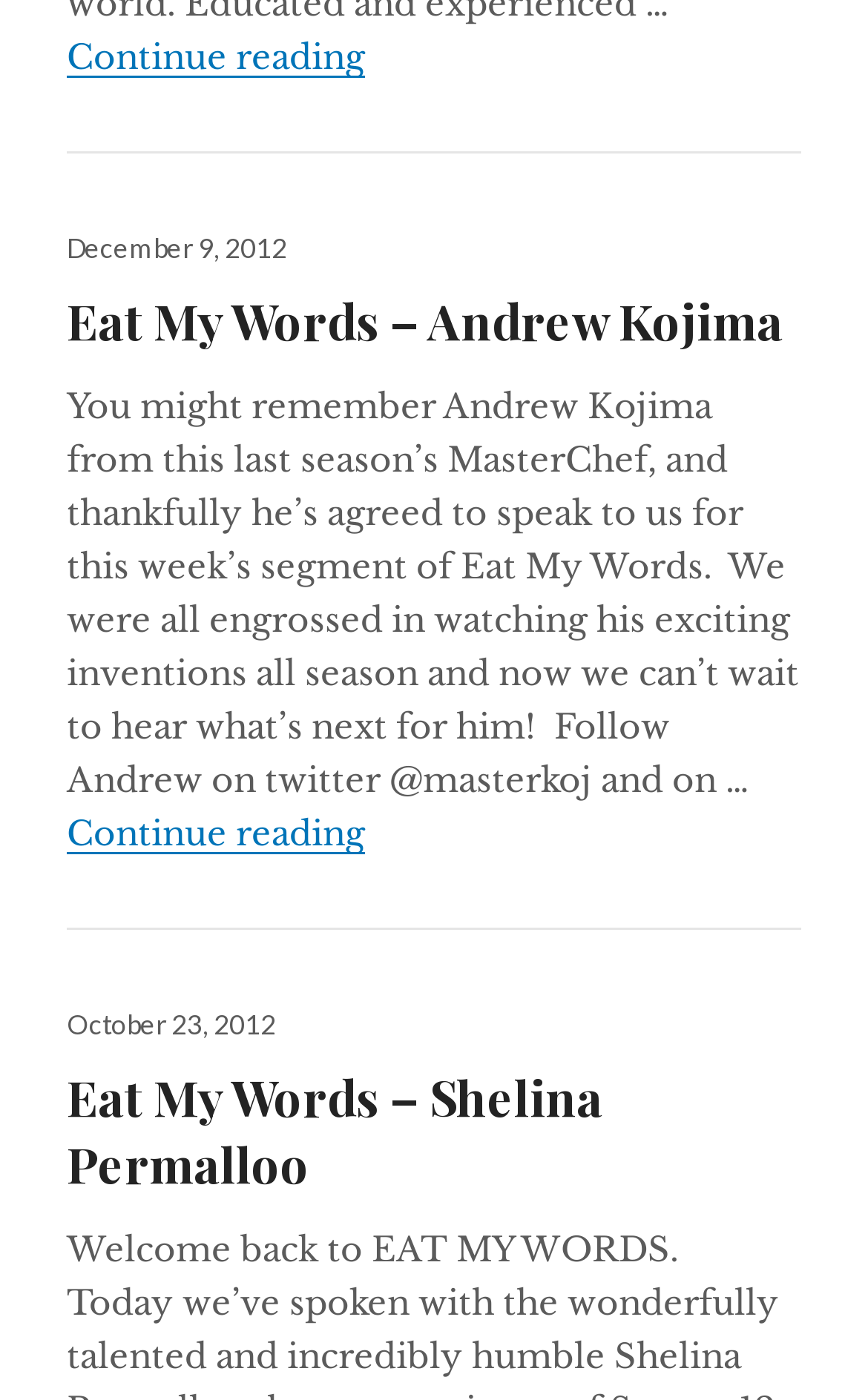Please find the bounding box for the UI component described as follows: "October 23, 2012".

[0.077, 0.719, 0.318, 0.743]